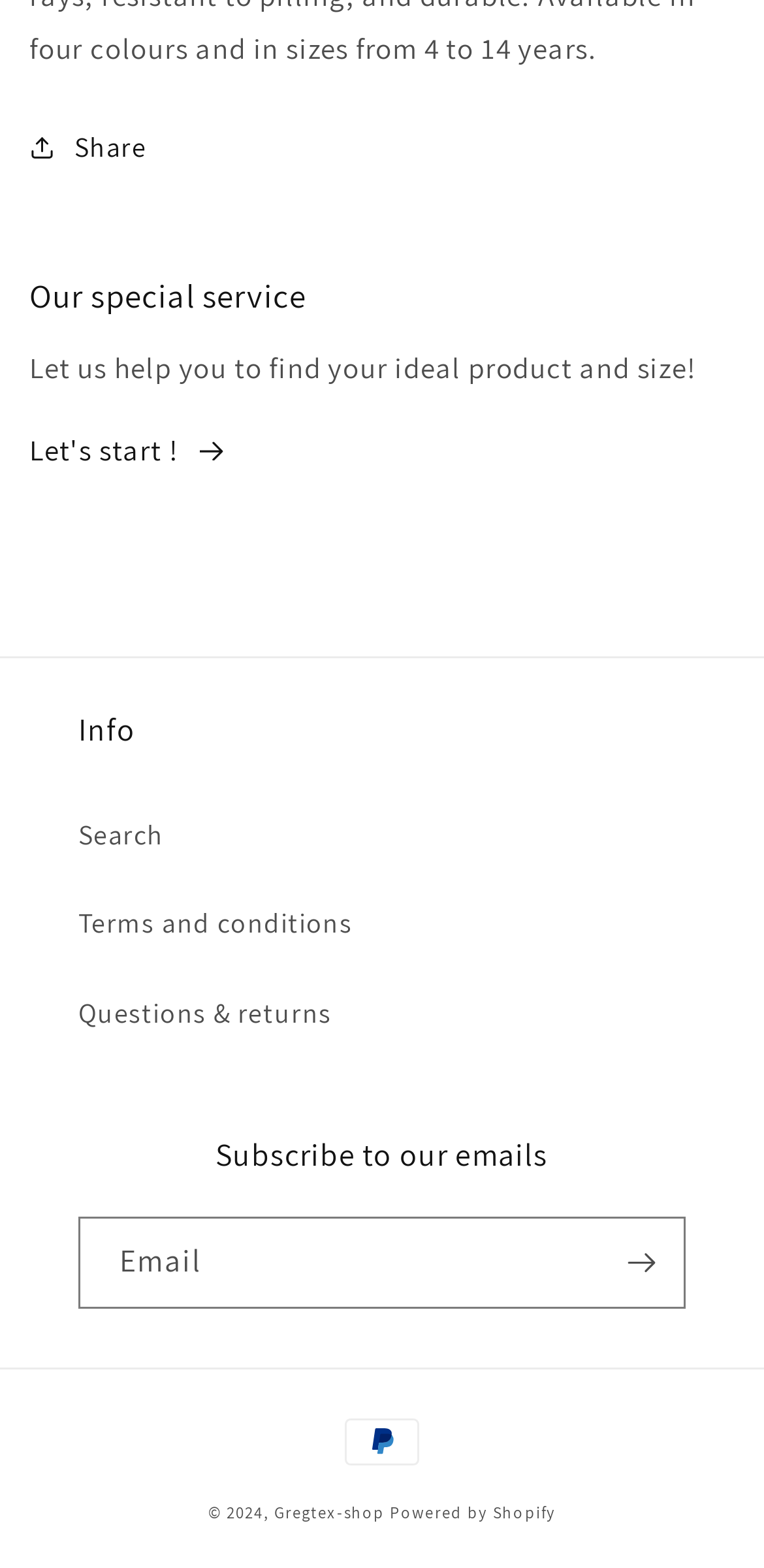Using the provided element description, identify the bounding box coordinates as (top-left x, top-left y, bottom-right x, bottom-right y). Ensure all values are between 0 and 1. Description: Bitcoin2

None